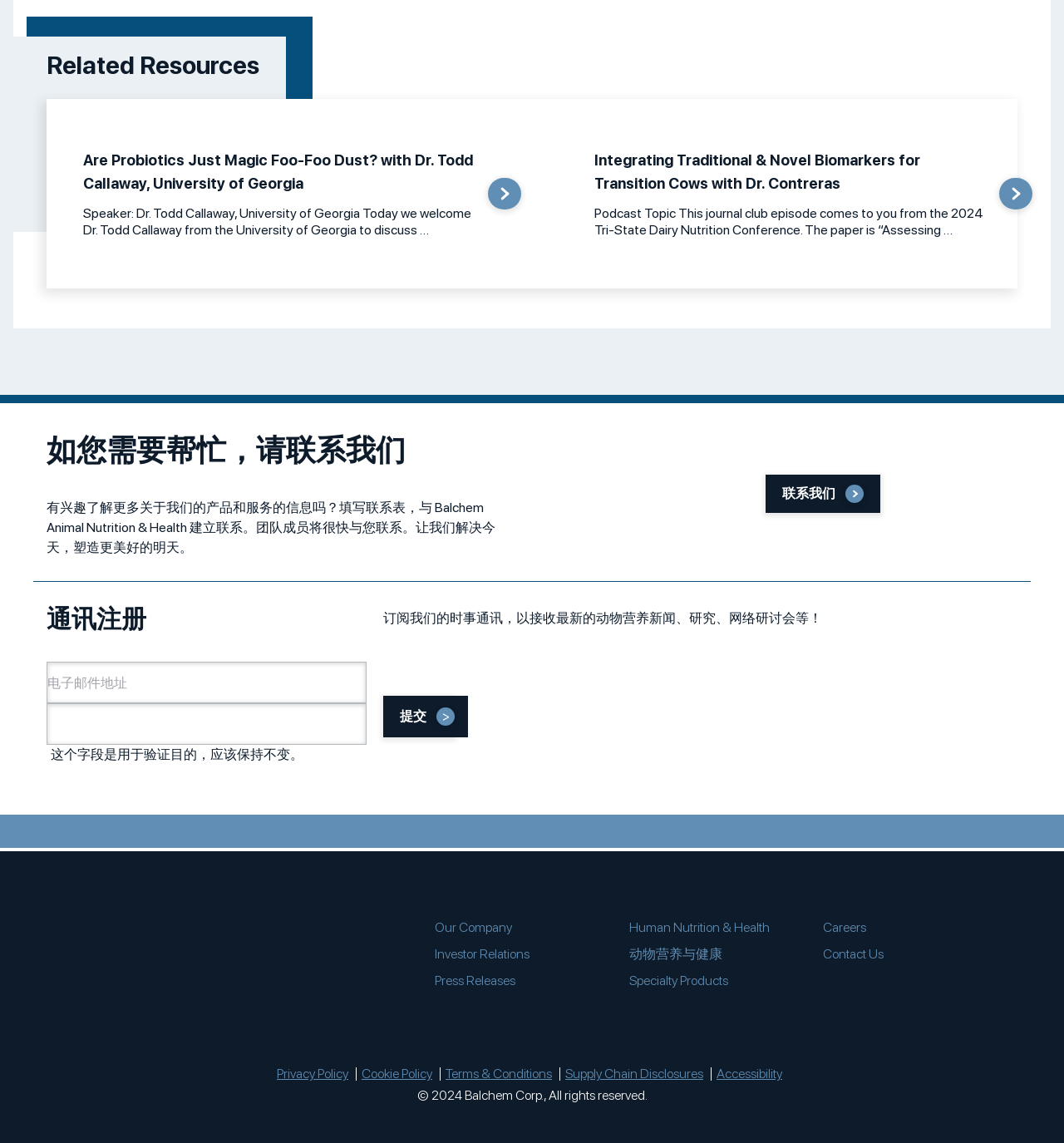What is the topic of the podcast episode?
Give a one-word or short phrase answer based on the image.

Transition Cows